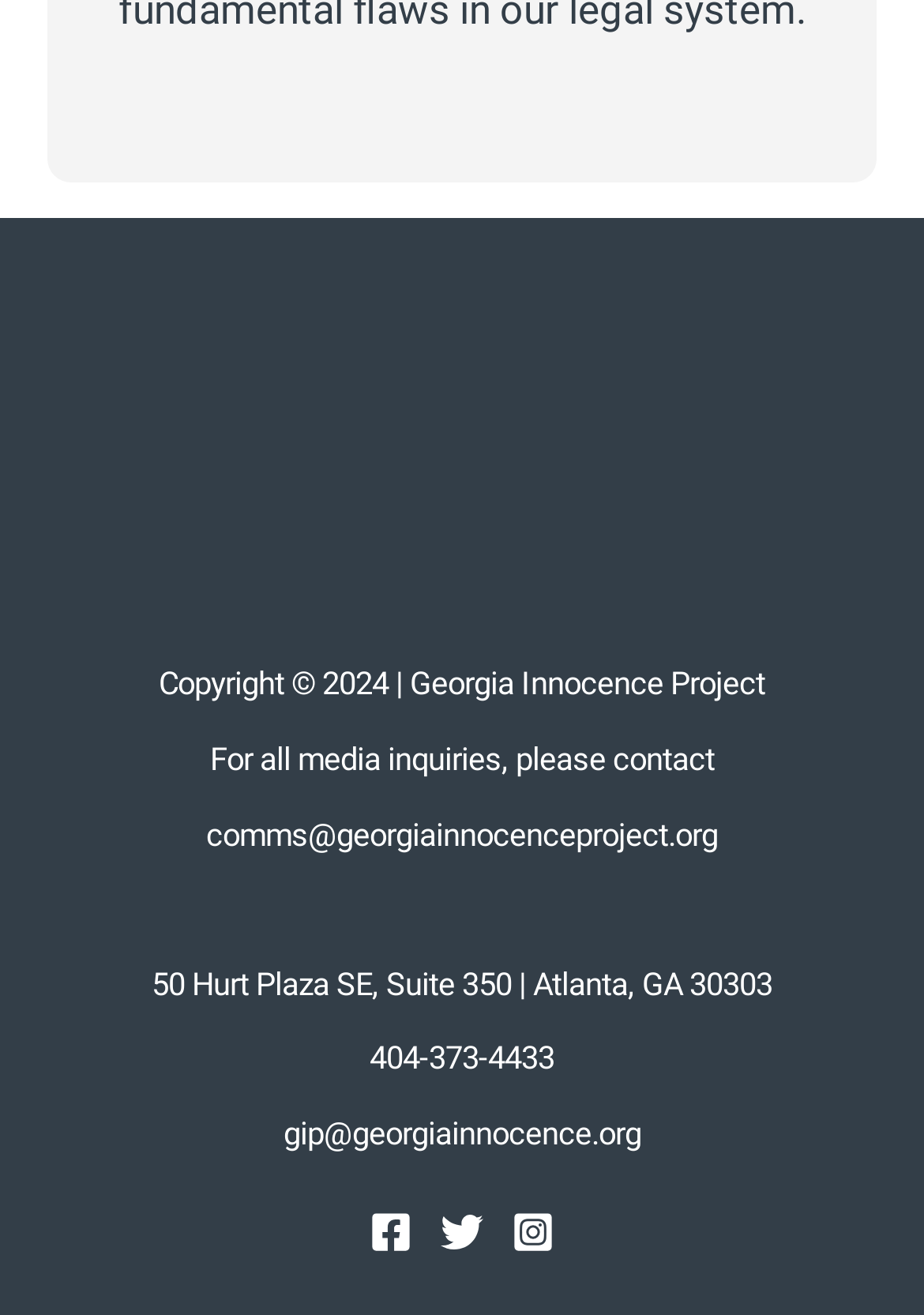How many social media links are there?
Please provide a comprehensive answer based on the contents of the image.

I counted the number of social media links by looking at the footer section of the webpage, where I saw three link elements with images, labeled as 'Facebook', 'Twitter', and 'Instagram'.